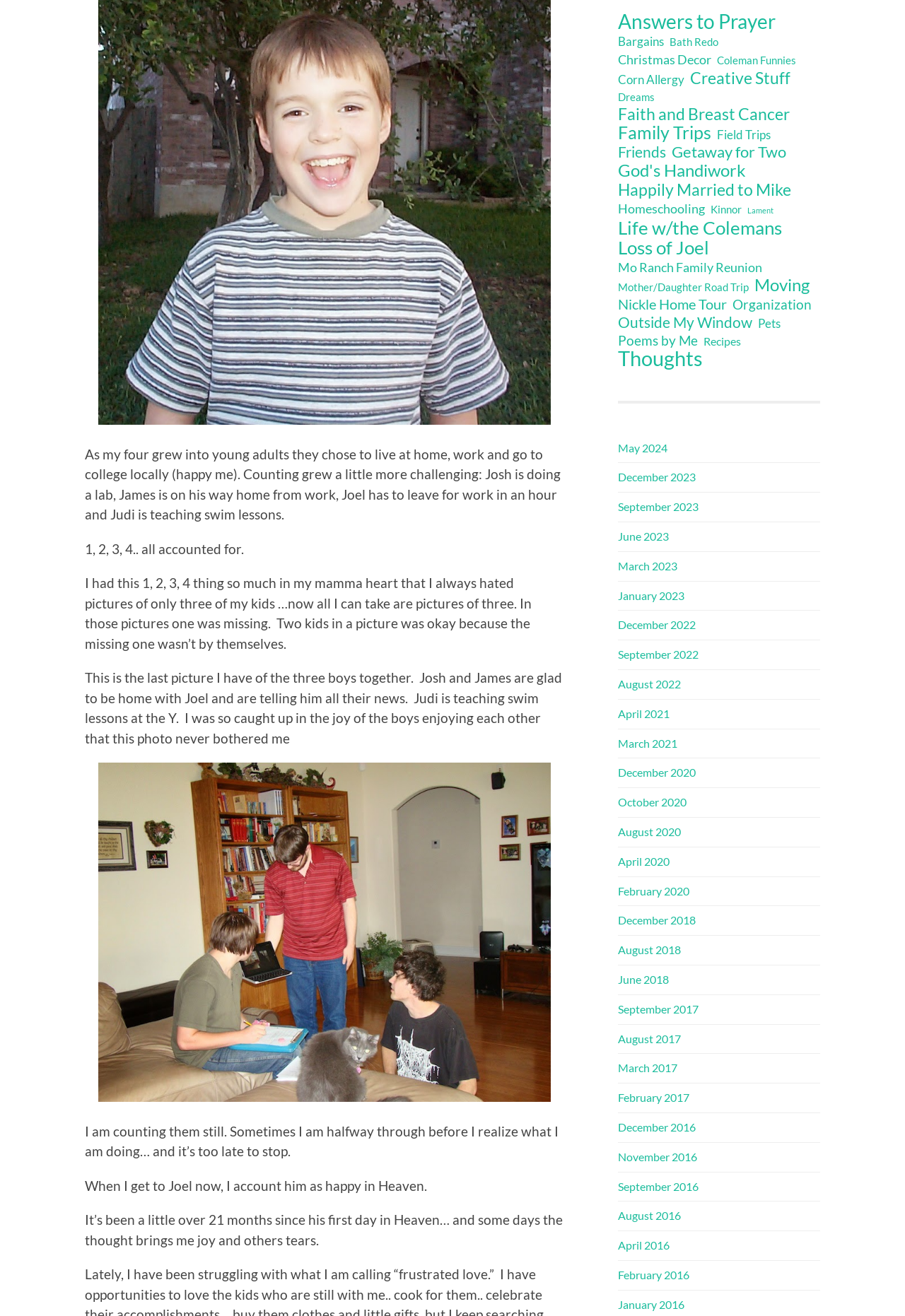Reply to the question with a brief word or phrase: How many links are there on this webpage?

402